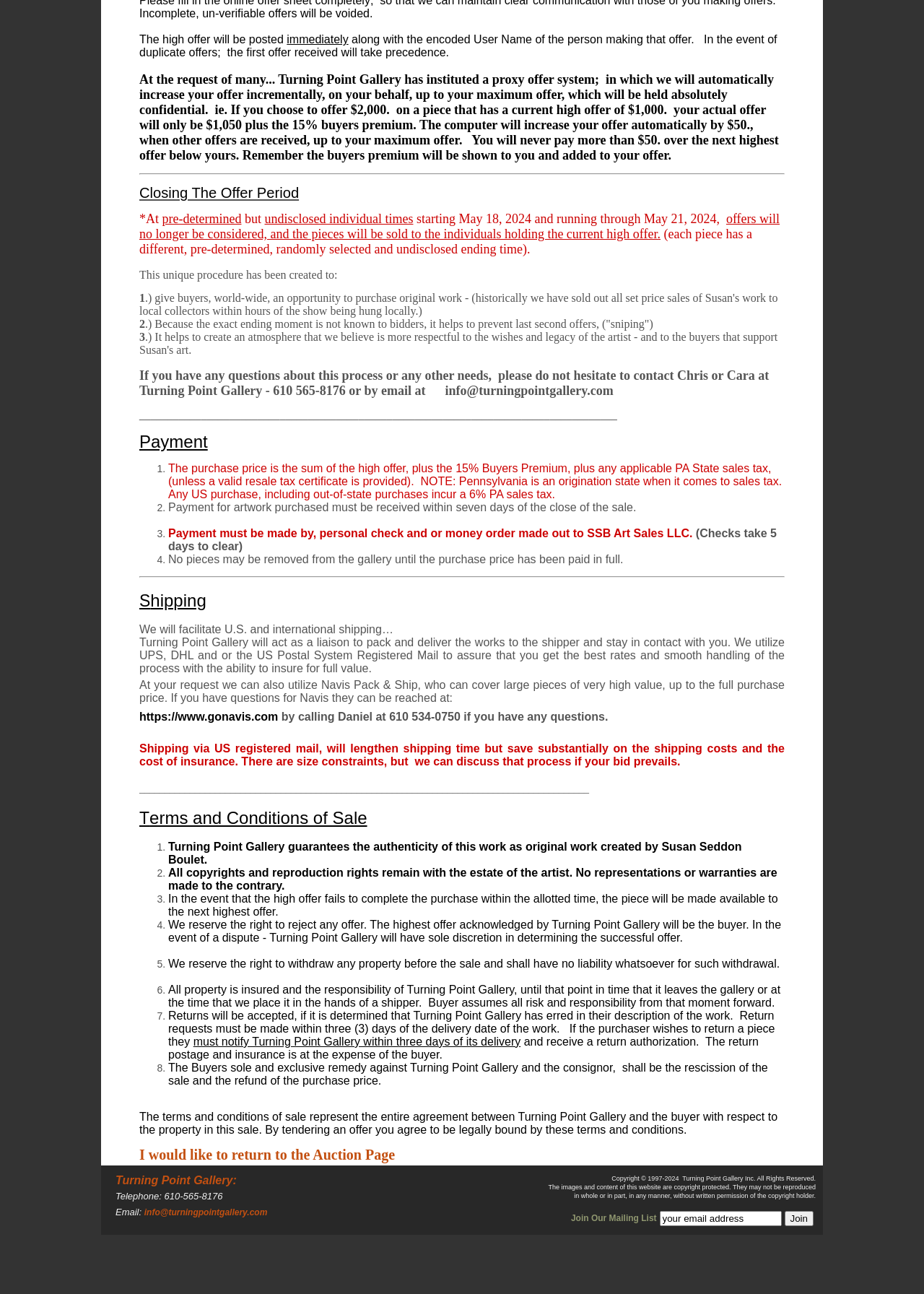How long do buyers have to make payment after the sale?
From the screenshot, supply a one-word or short-phrase answer.

Seven days